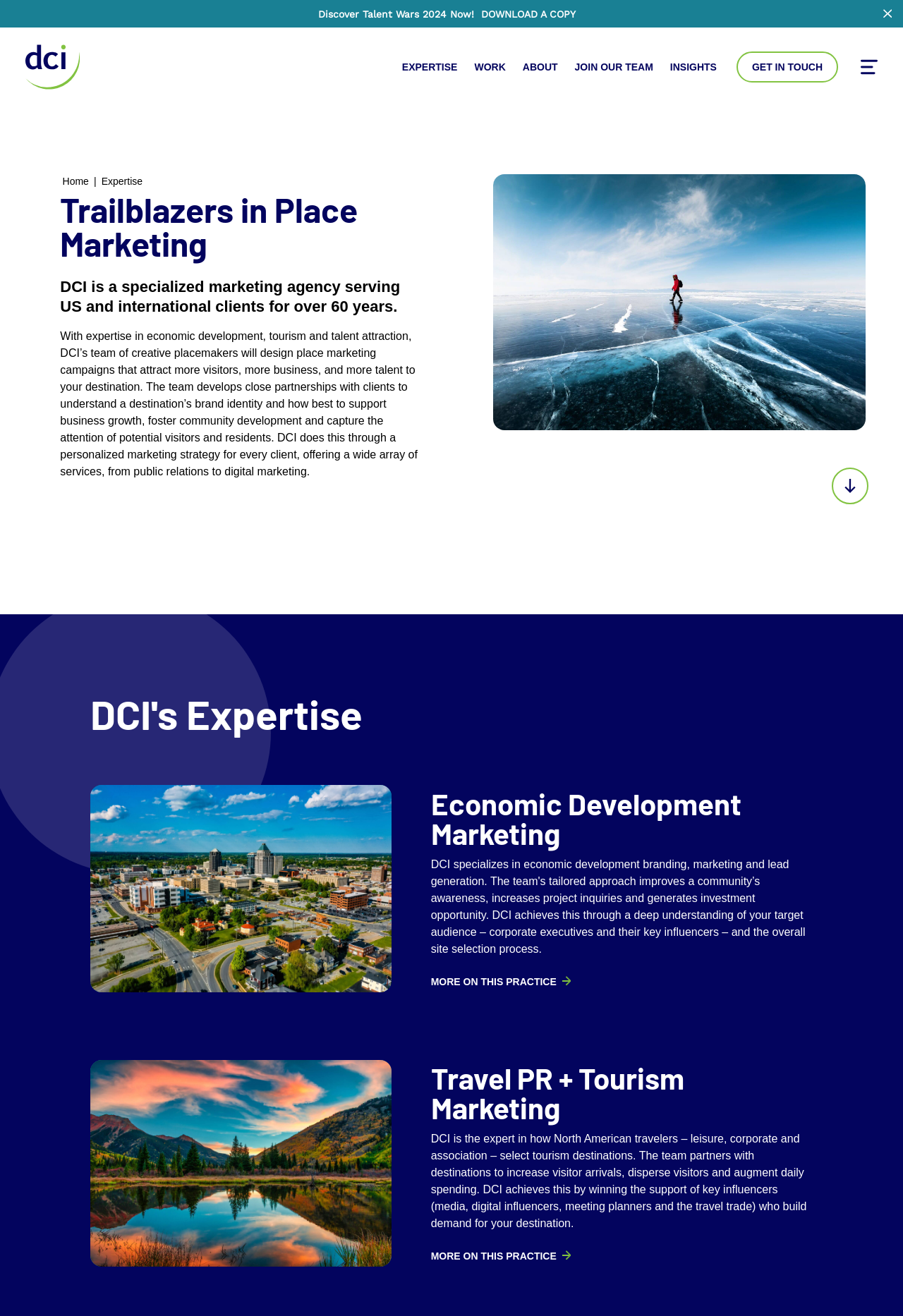What is the name of the company?
Refer to the image and offer an in-depth and detailed answer to the question.

The name of the company can be found in the text 'DCI is a specialized marketing agency serving US and international clients for over 60 years.' which is located at the top of the webpage.